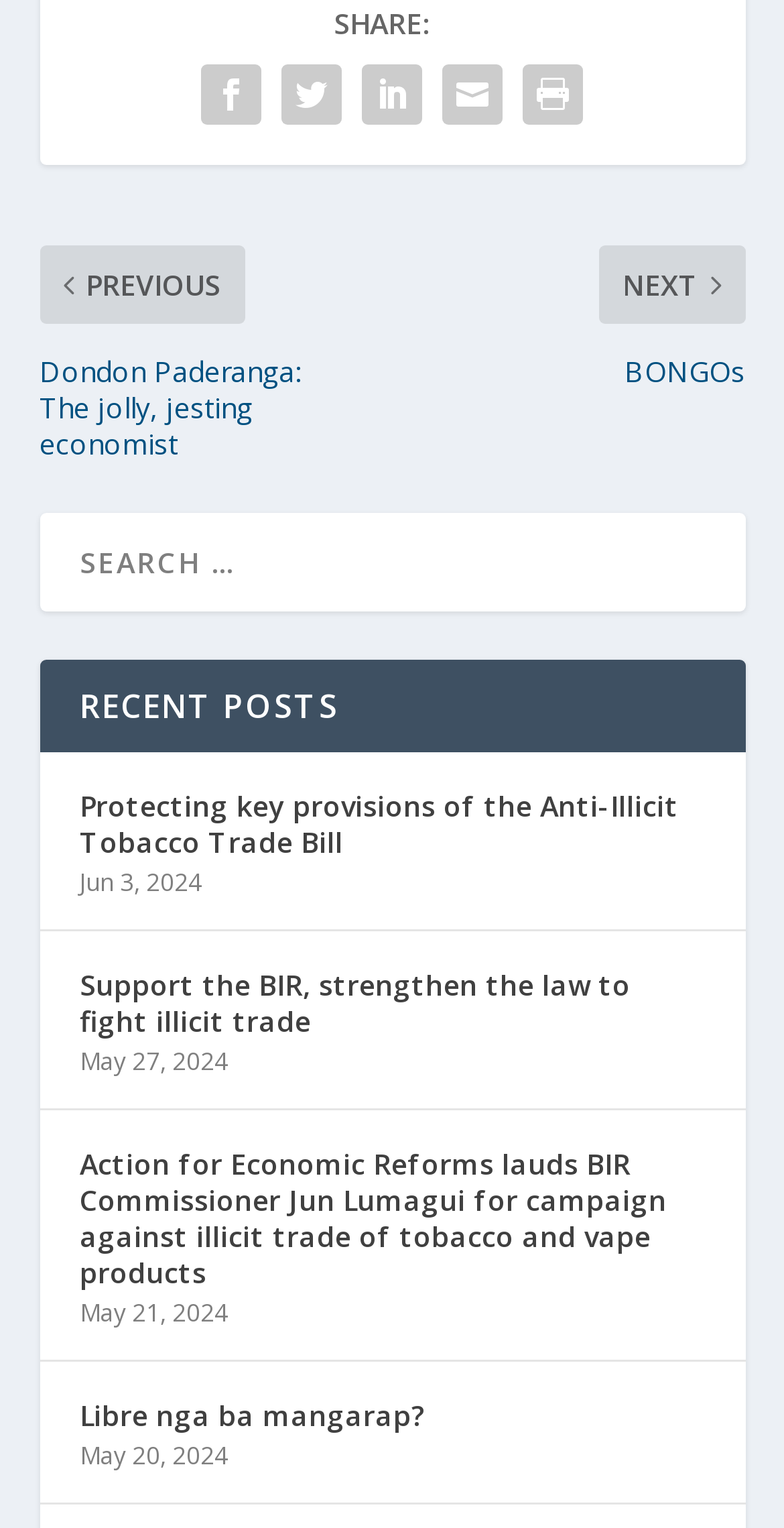Using the format (top-left x, top-left y, bottom-right x, bottom-right y), and given the element description, identify the bounding box coordinates within the screenshot: name="s" placeholder="Search …"

[0.05, 0.335, 0.95, 0.4]